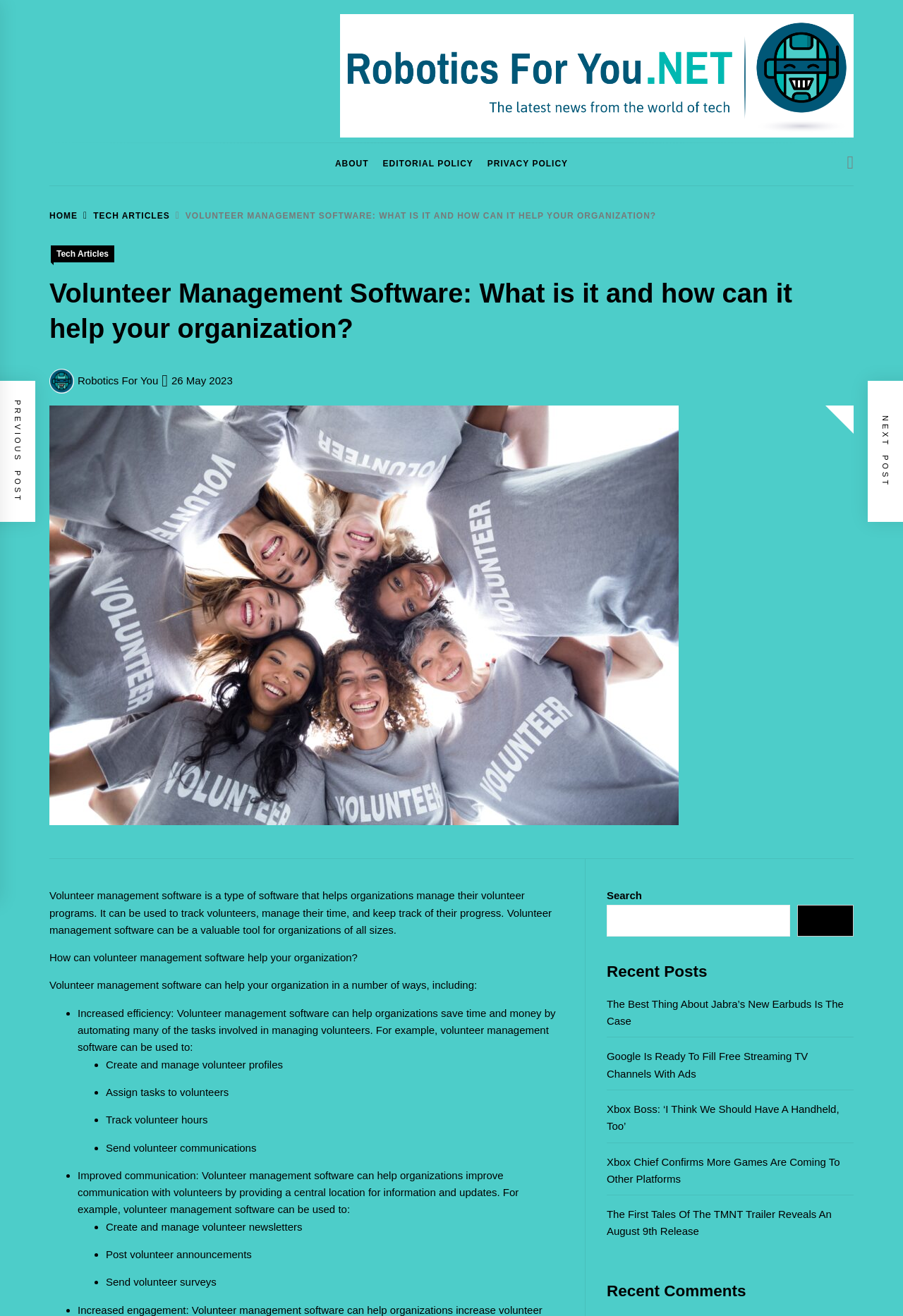Identify the bounding box coordinates for the region to click in order to carry out this instruction: "Check recent posts". Provide the coordinates using four float numbers between 0 and 1, formatted as [left, top, right, bottom].

[0.672, 0.73, 0.945, 0.746]